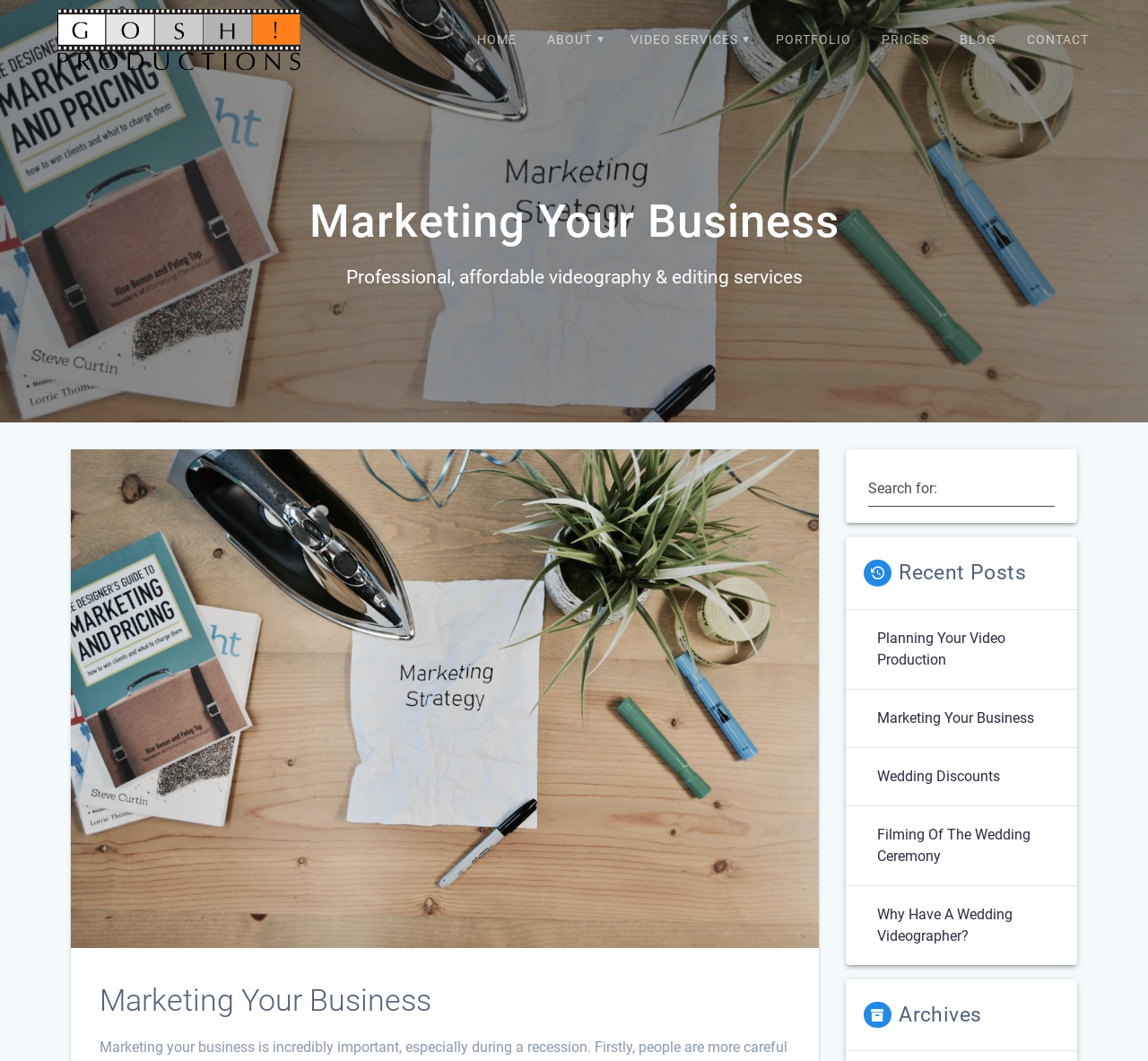Please give the bounding box coordinates of the area that should be clicked to fulfill the following instruction: "read recent post 'Planning Your Video Production'". The coordinates should be in the format of four float numbers from 0 to 1, i.e., [left, top, right, bottom].

[0.756, 0.592, 0.93, 0.632]